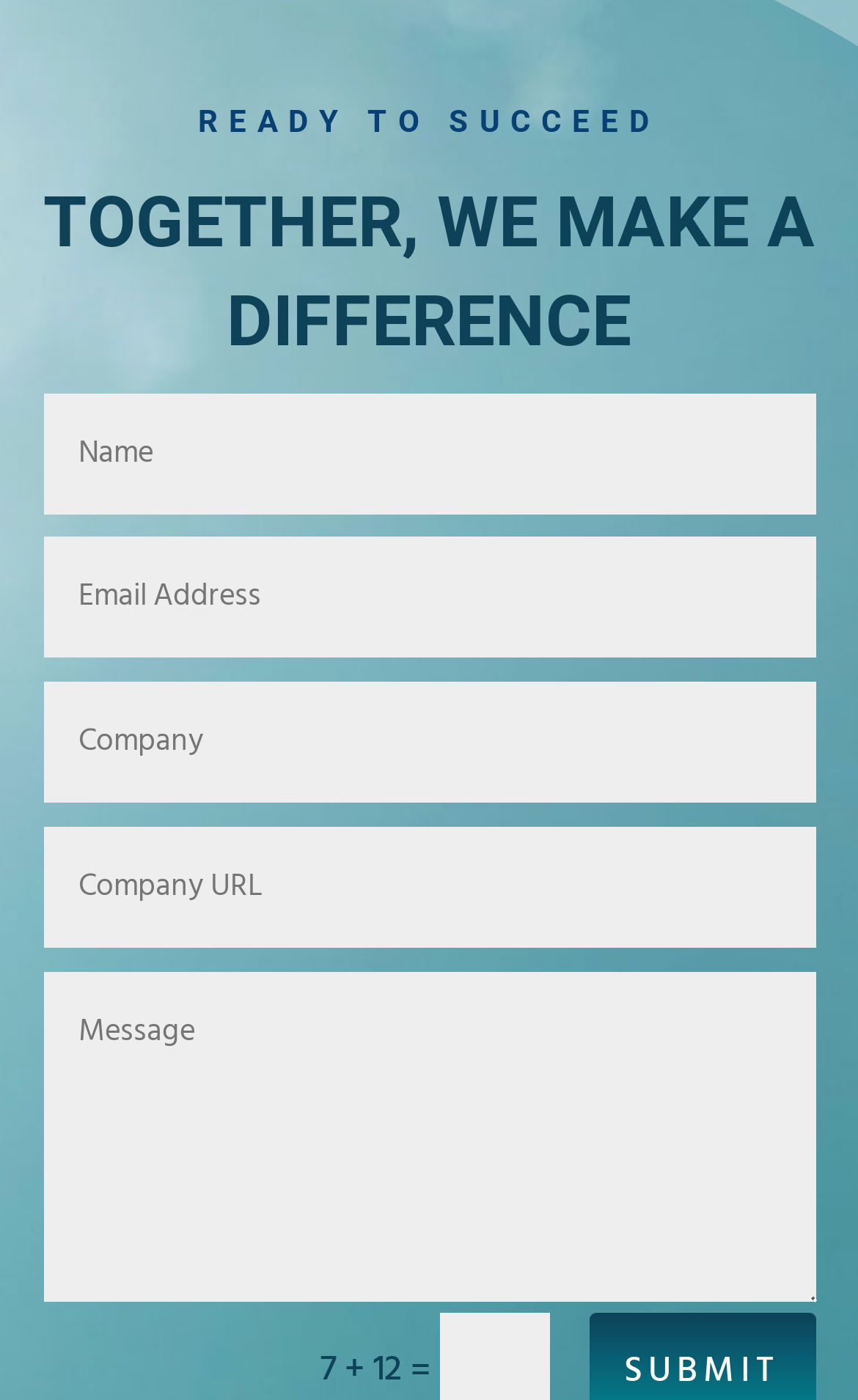Identify the coordinates of the bounding box for the element described below: "name="et_pb_contact_url_0" placeholder="Company URL"". Return the coordinates as four float numbers between 0 and 1: [left, top, right, bottom].

[0.051, 0.591, 0.95, 0.678]